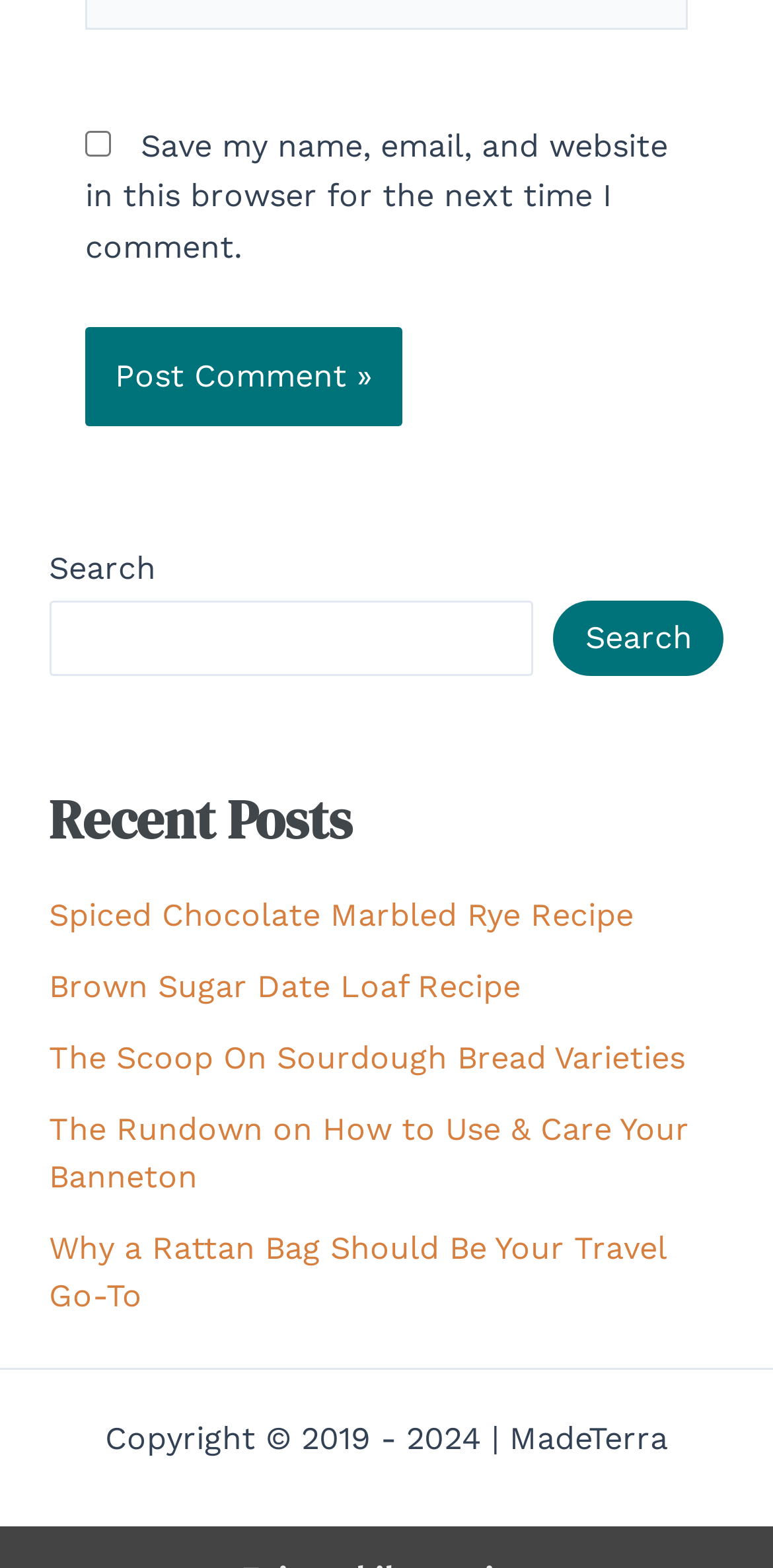Please indicate the bounding box coordinates for the clickable area to complete the following task: "View the Copyright information". The coordinates should be specified as four float numbers between 0 and 1, i.e., [left, top, right, bottom].

[0.136, 0.905, 0.864, 0.929]